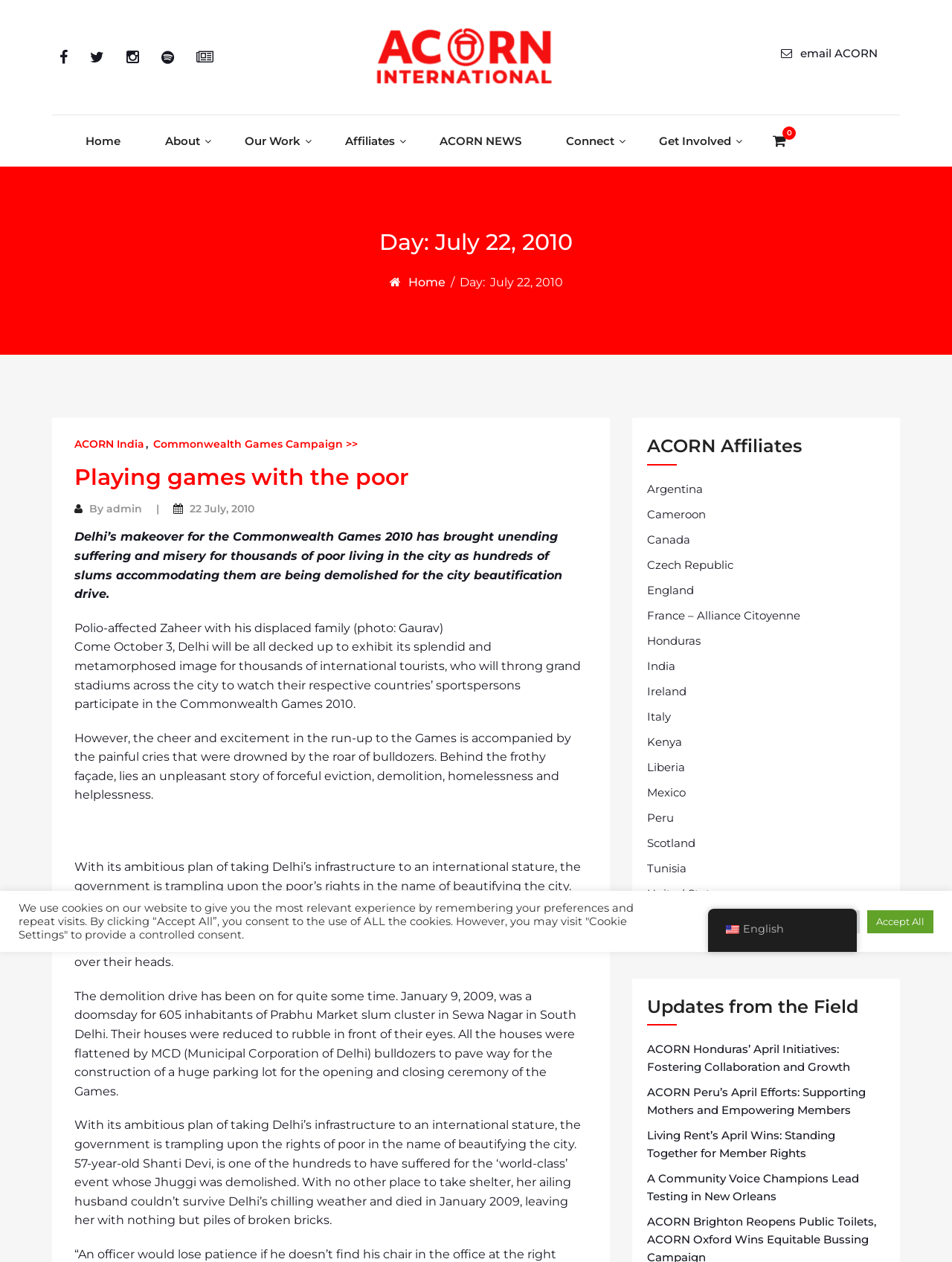What is the date mentioned in the heading?
Using the image as a reference, give a one-word or short phrase answer.

July 22, 2010